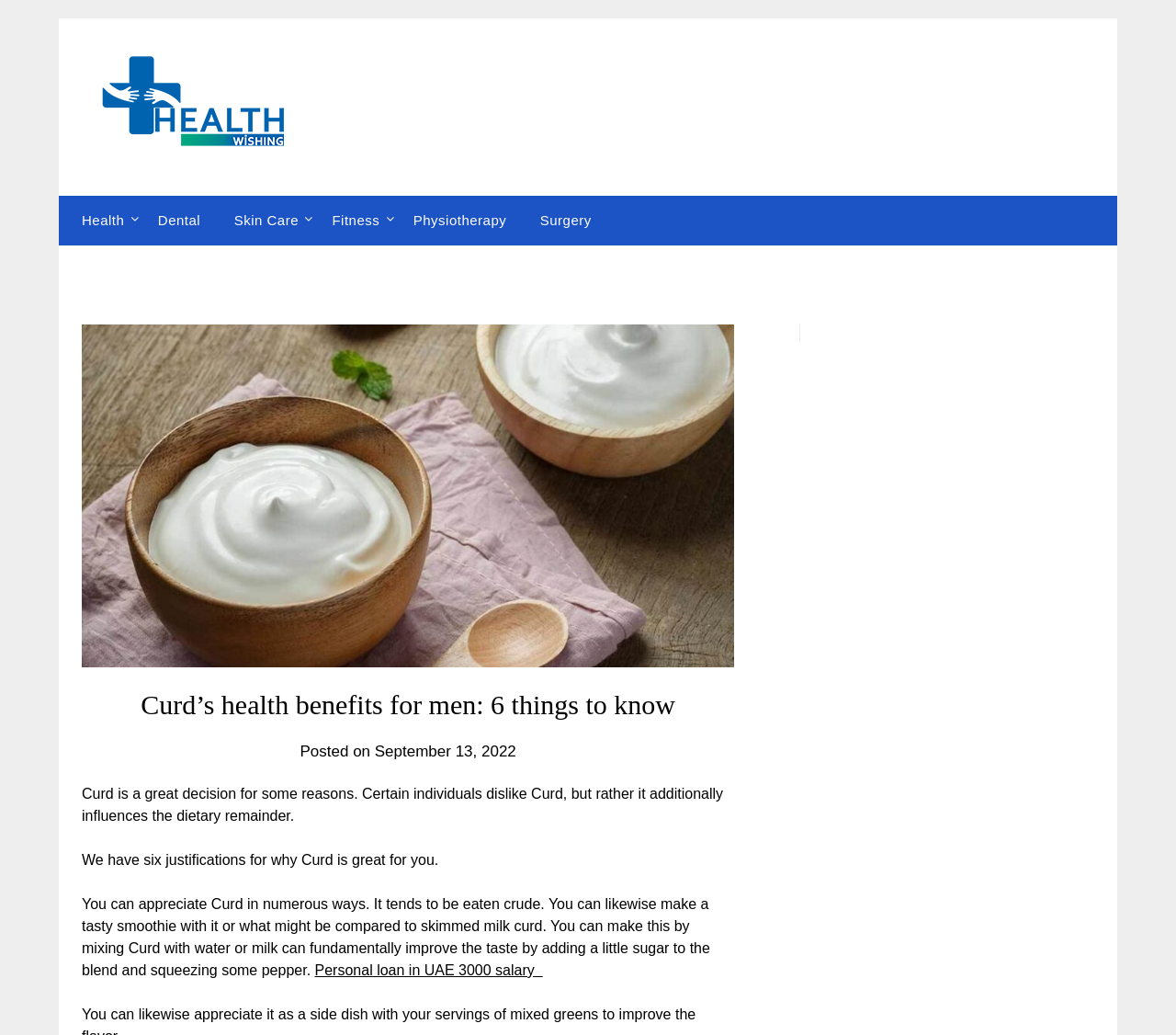Utilize the details in the image to thoroughly answer the following question: What is mentioned as an alternative to curd?

In the article, it is mentioned that curd can be made similar to skimmed milk by mixing it with water or milk, implying that skimmed milk is an alternative to curd.